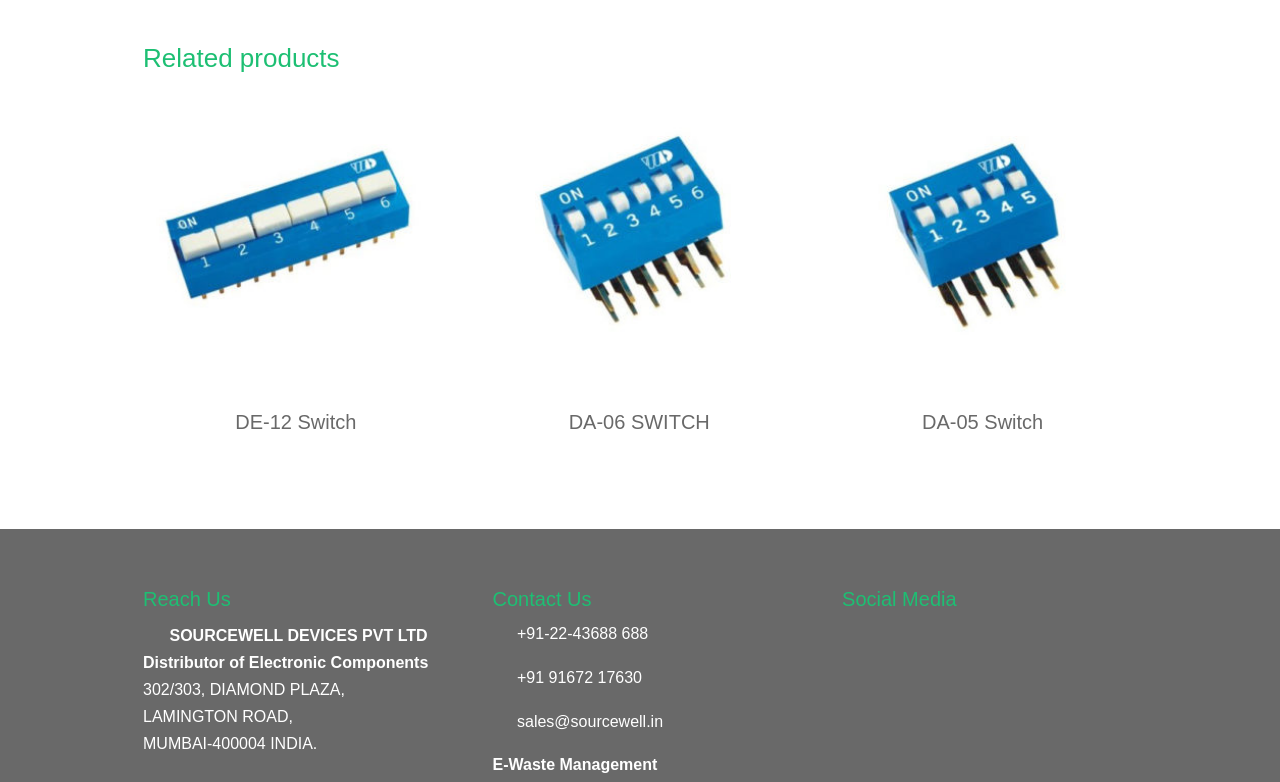Locate the bounding box coordinates of the area that needs to be clicked to fulfill the following instruction: "Follow on Facebook". The coordinates should be in the format of four float numbers between 0 and 1, namely [left, top, right, bottom].

[0.658, 0.831, 0.693, 0.852]